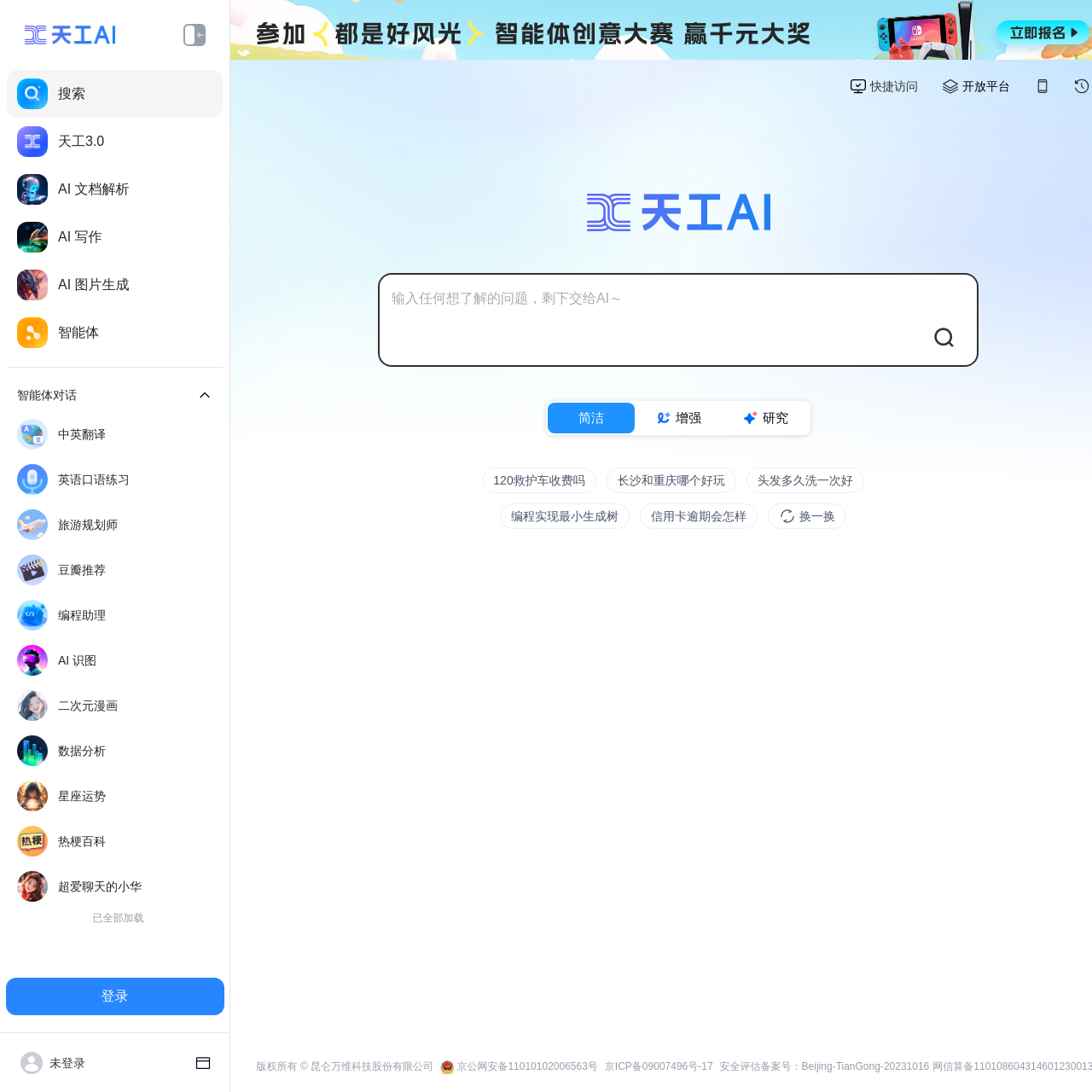Bounding box coordinates should be provided in the format (top-left x, top-left y, bottom-right x, bottom-right y) with all values between 0 and 1. Identify the bounding box for this UI element: AI 写作

[0.006, 0.195, 0.204, 0.239]